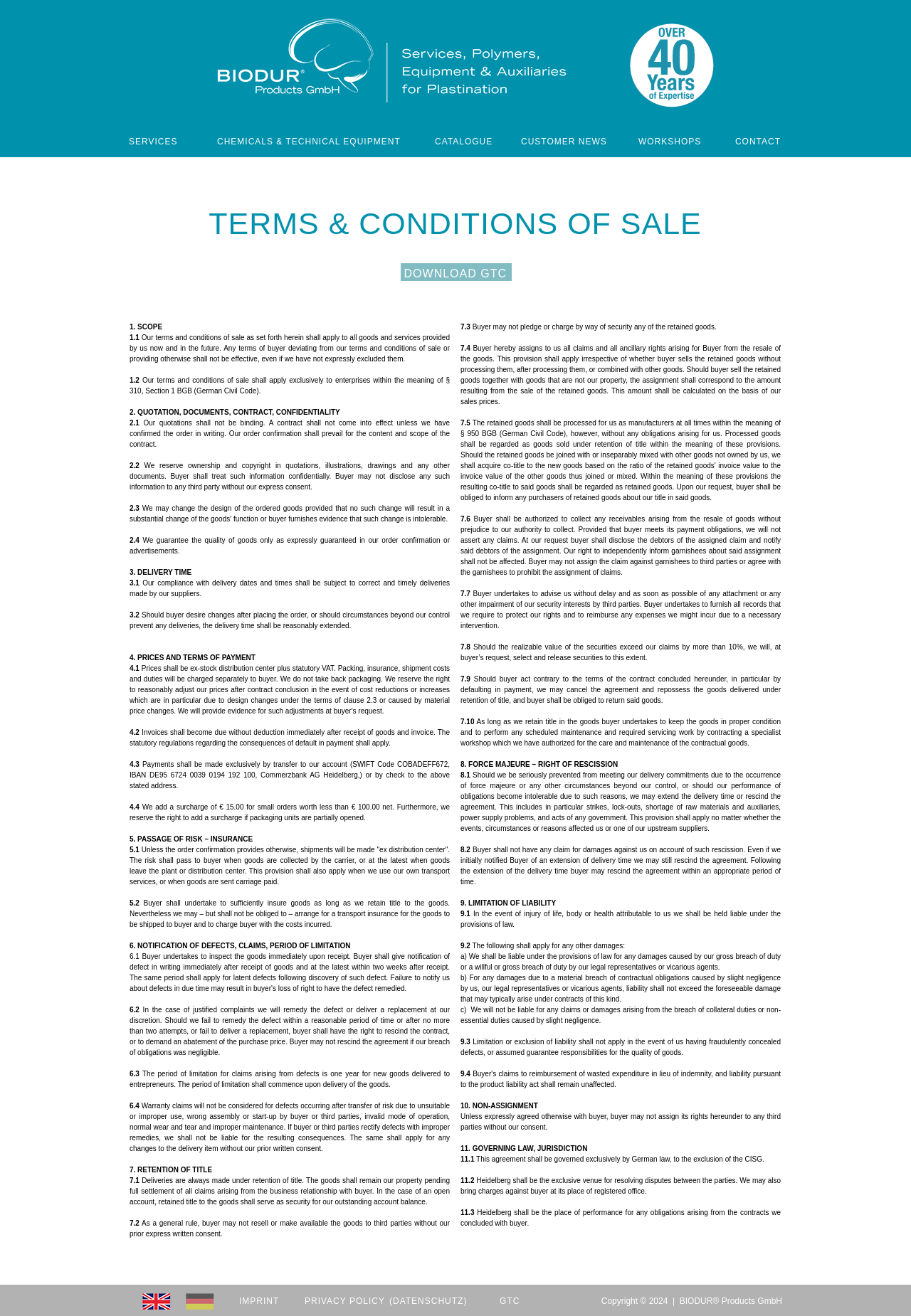Answer the question using only a single word or phrase: 
What is the company name?

GTCBIODUR Products GmbH